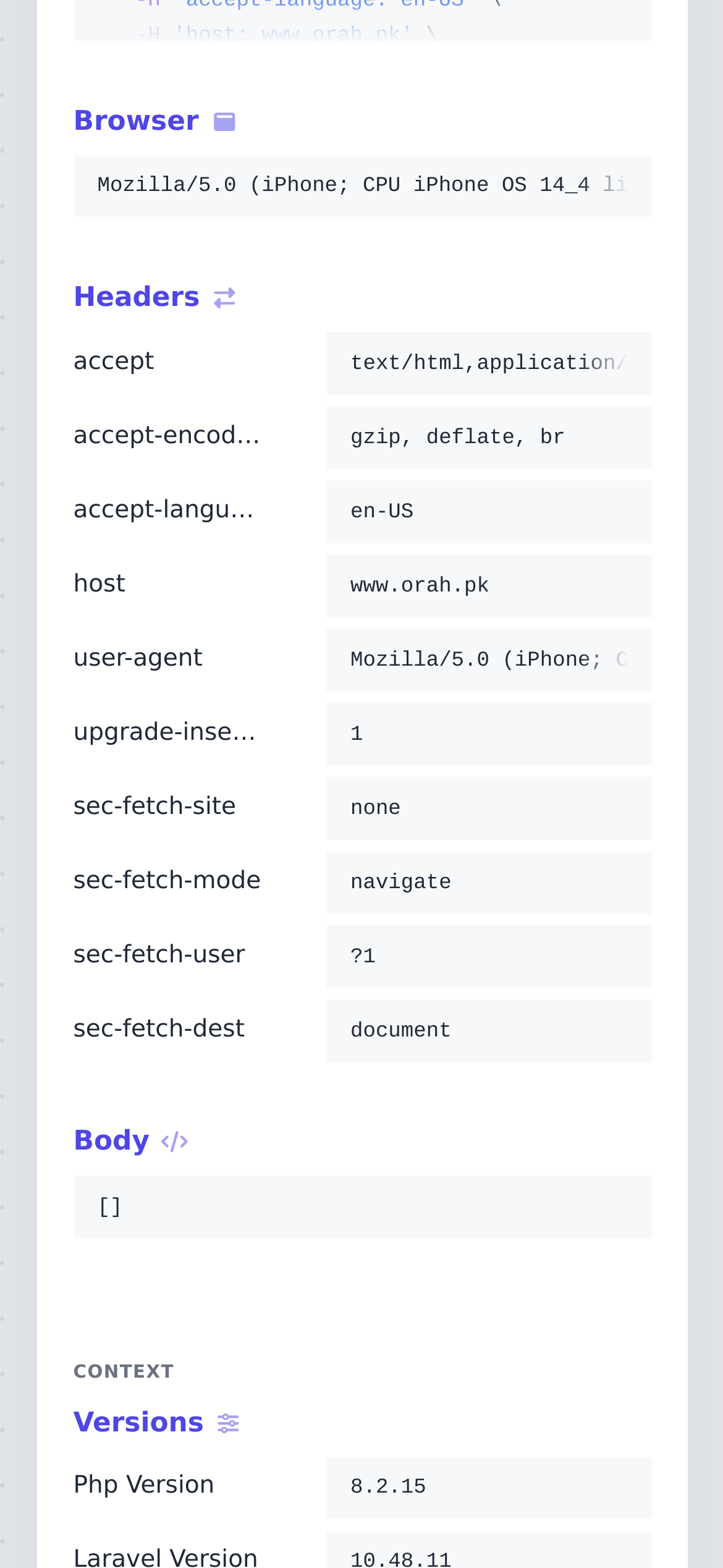Please identify the bounding box coordinates of the clickable element to fulfill the following instruction: "Copy Php Version to clipboard". The coordinates should be four float numbers between 0 and 1, i.e., [left, top, right, bottom].

[0.825, 0.937, 0.875, 0.96]